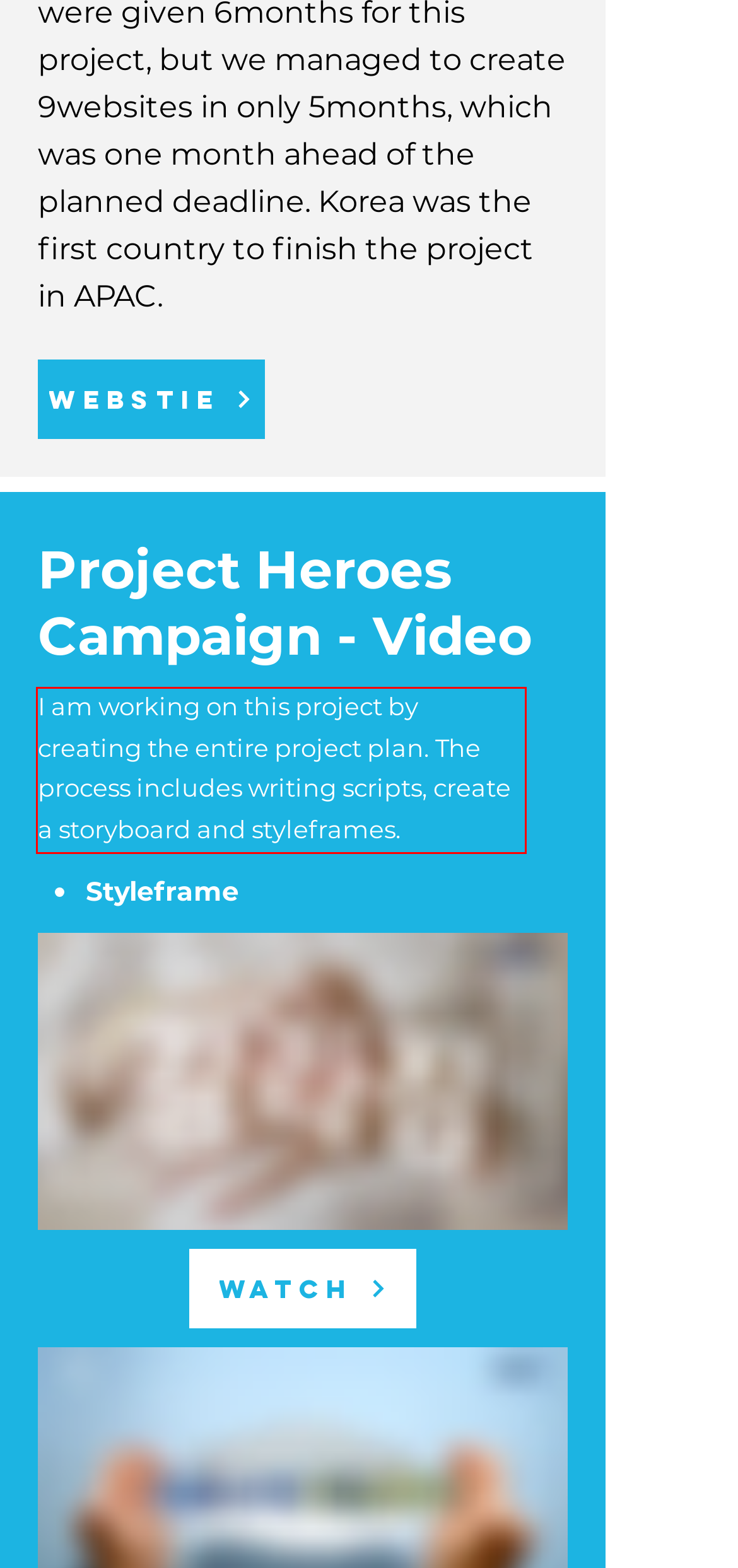Identify the text inside the red bounding box on the provided webpage screenshot by performing OCR.

I am working on this project by creating the entire project plan. The process includes writing scripts, create a storyboard and styleframes.